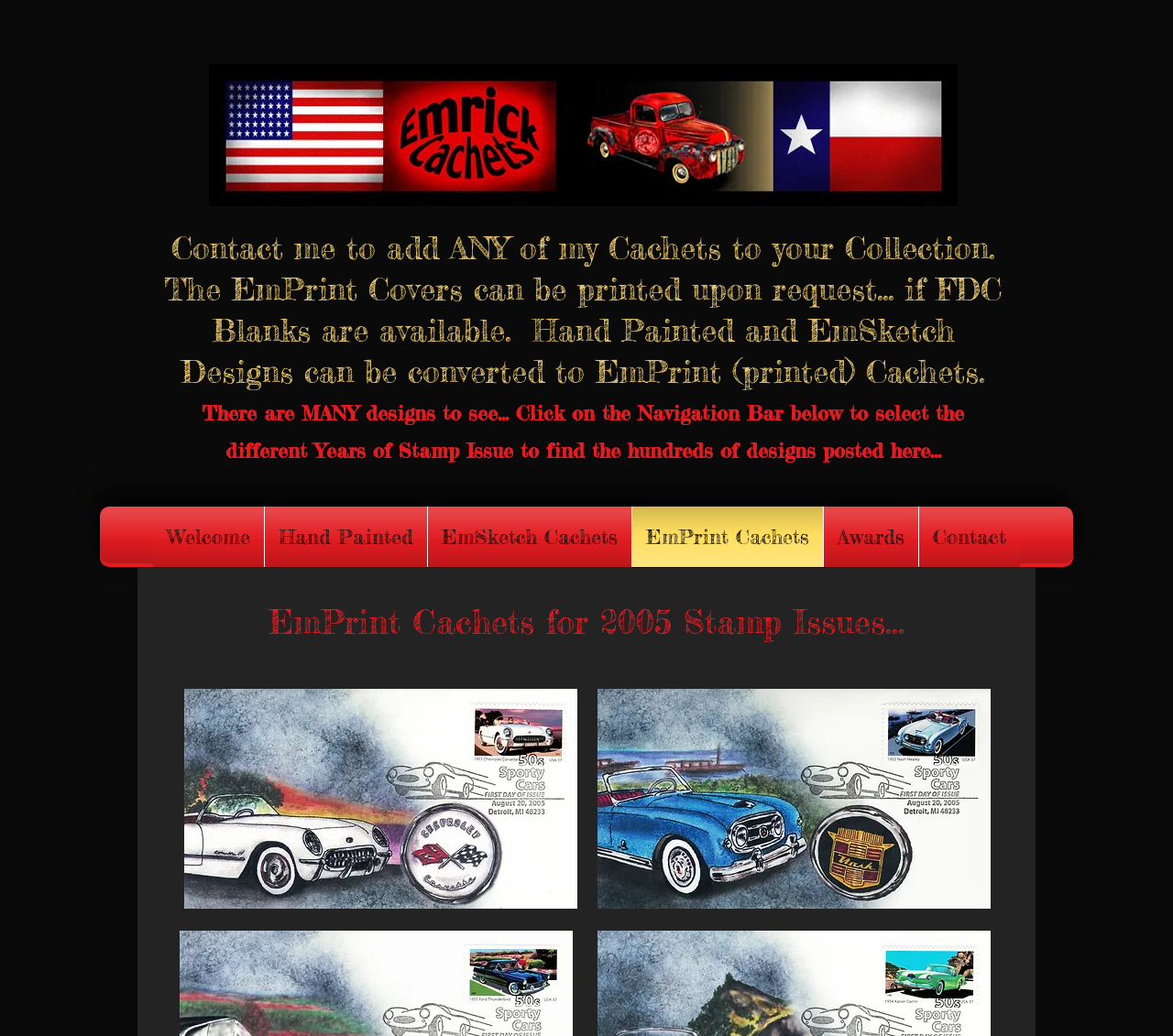Offer a meticulous caption that includes all visible features of the webpage.

The webpage is about EmPrint Cachets, specifically showcasing the 2005 collection. At the top, there is a large image of a masthead, taking up most of the width. Below the masthead, there is a heading that invites visitors to contact the owner to add cachets to their collection, explaining the process of printing and converting designs. This heading spans almost the entire width of the page.

On the left side, there is a navigation menu labeled "Site" that contains links to different sections, including "Welcome", "Hand Painted", "EmSketch Cachets", "EmPrint Cachets", "Awards", and "Contact". These links are stacked vertically, with the "Welcome" link at the top and "Contact" at the bottom.

Below the navigation menu, there is a heading that specifically highlights the EmPrint Cachets for 2005 Stamp Issues. This heading is centered on the page. Underneath, there are two images side by side, showcasing cachets for the 2005 Corvette and Nash-Healey stamps. These images take up most of the width of the page.